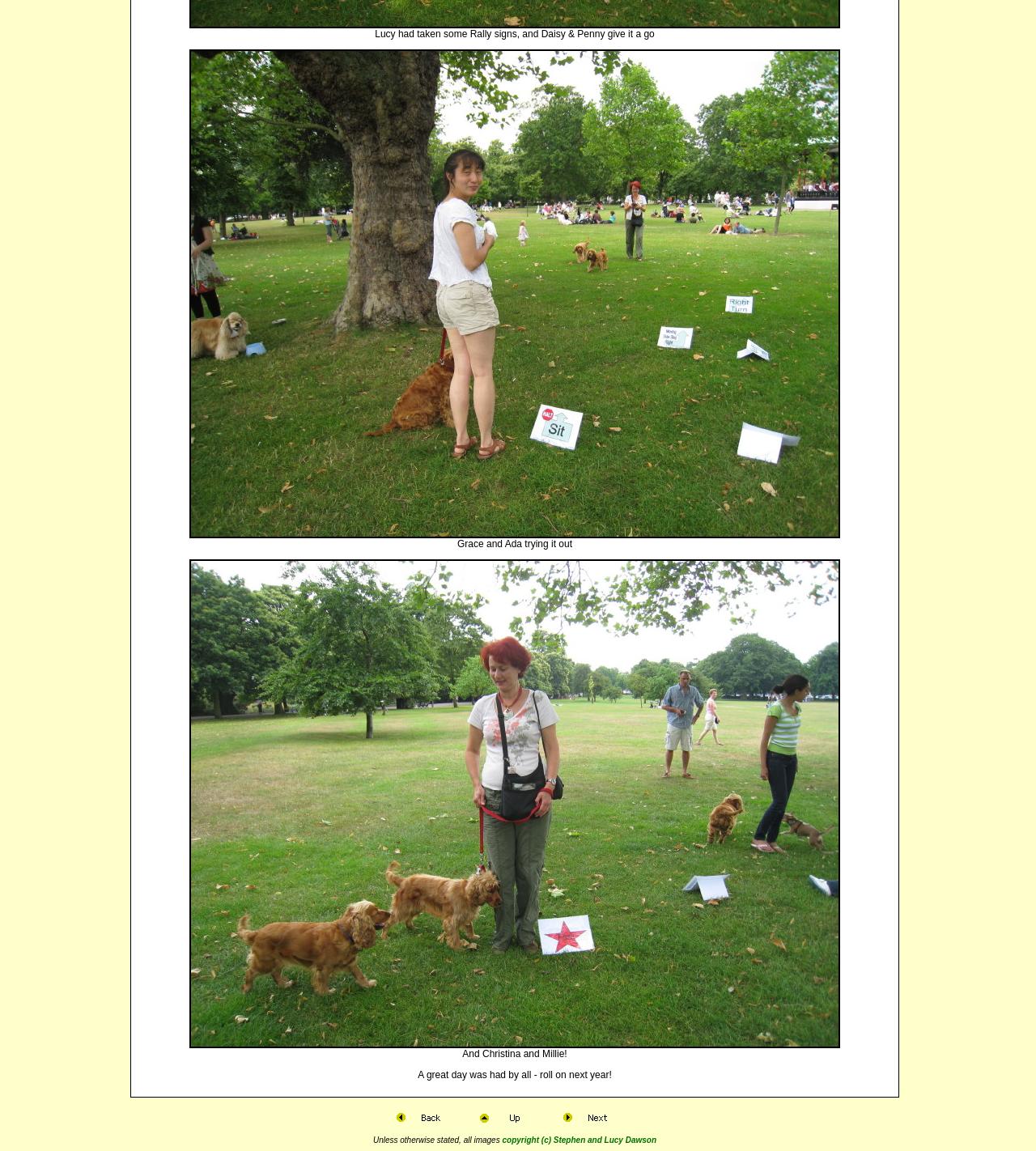Refer to the image and offer a detailed explanation in response to the question: What is the relationship between Stephen and Lucy Dawson?

Based on the copyright statement 'Unless otherwise stated, all images copyright (c) Stephen and Lucy Dawson', it can be inferred that Stephen and Lucy Dawson are a couple, possibly husband and wife.